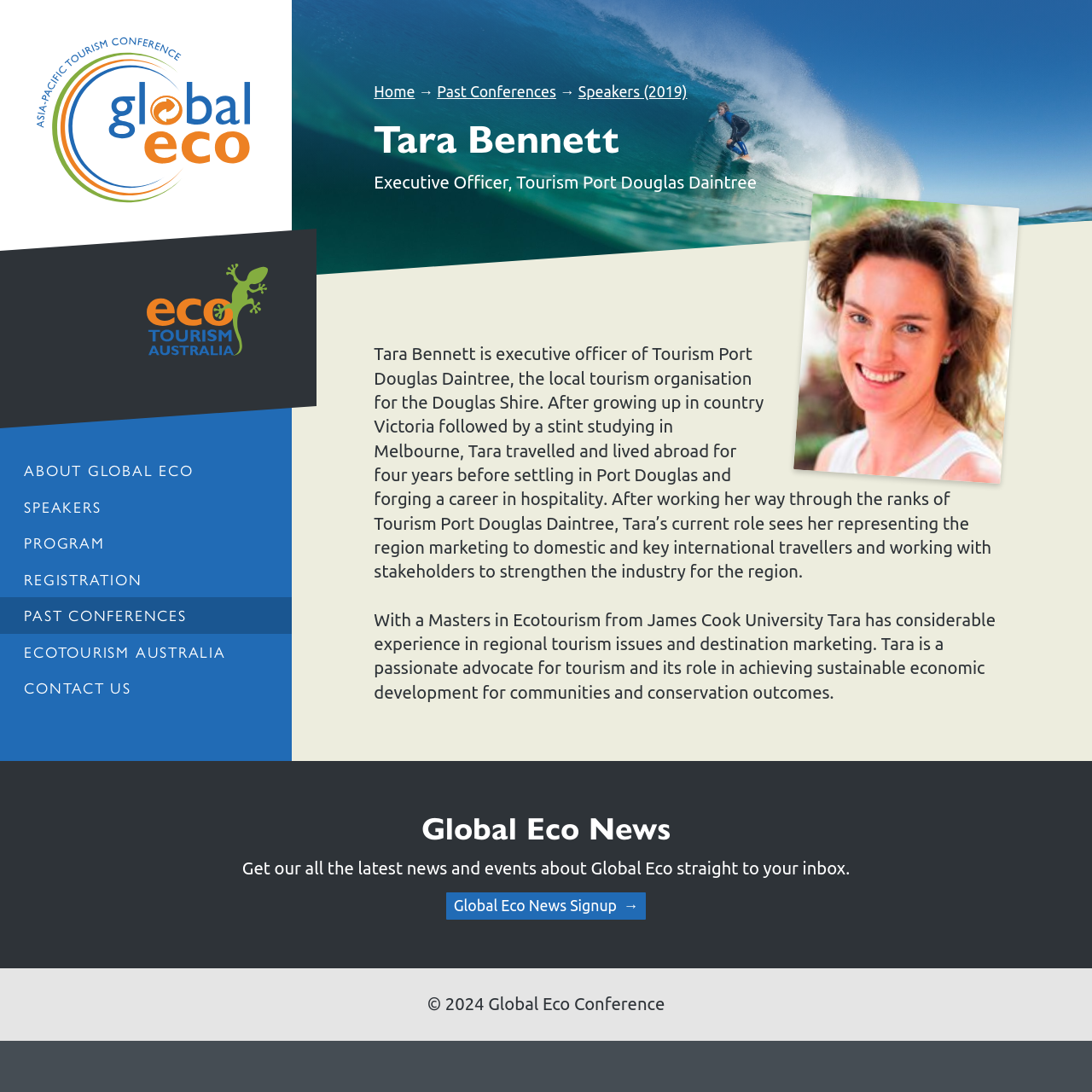What is the bounding box coordinate of the image of Tara Bennett?
Relying on the image, give a concise answer in one word or a brief phrase.

[0.727, 0.177, 0.934, 0.443]